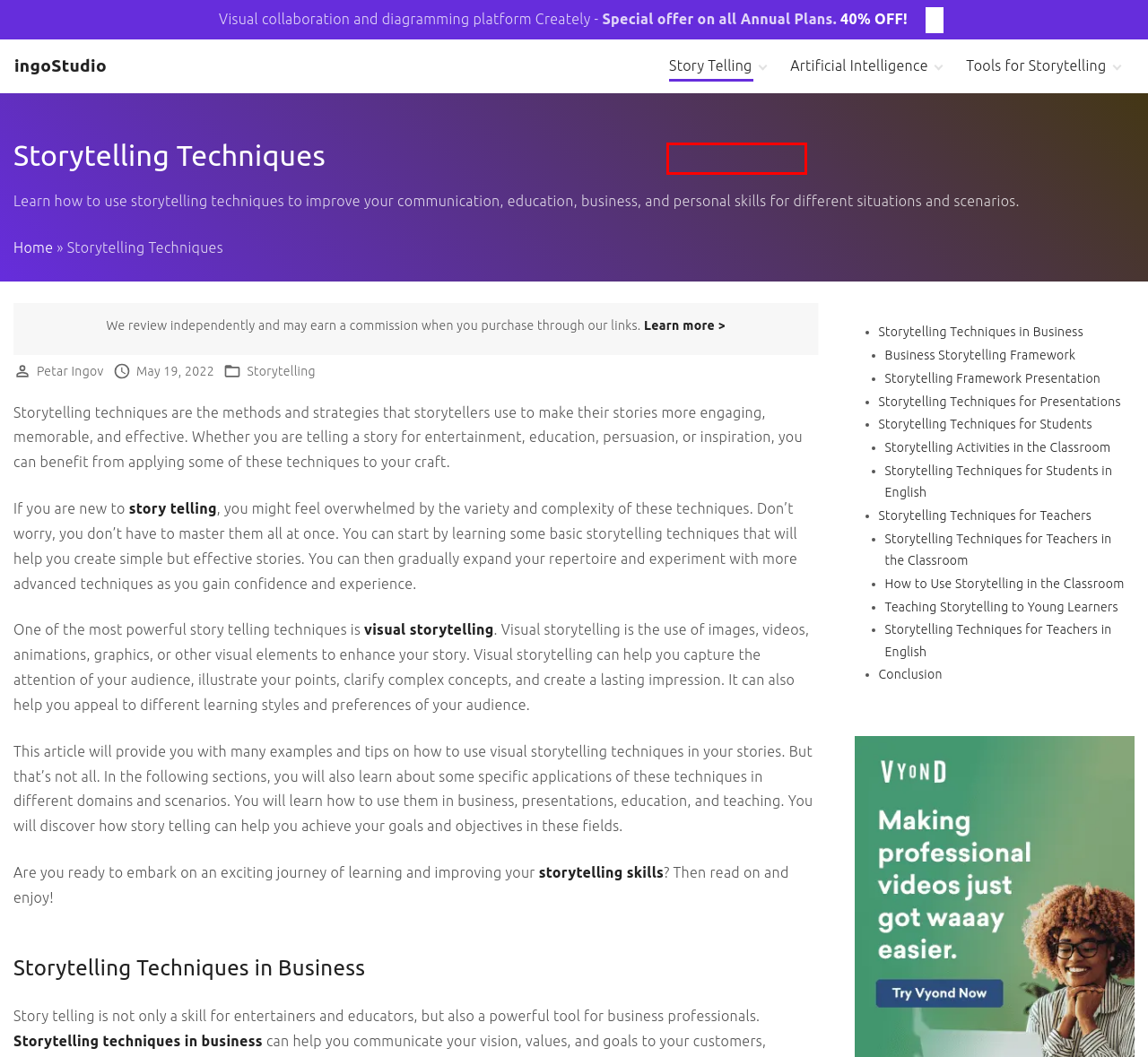Observe the provided screenshot of a webpage that has a red rectangle bounding box. Determine the webpage description that best matches the new webpage after clicking the element inside the red bounding box. Here are the candidates:
A. About Us - ingoStudio
B. DesignEvo - Logo Maker AI Review - ingoStudio
C. Types of Storytelling: The Multifaceted Art of Narrative - ingoStudio
D. Data Storytelling Enhanced with AI: Tools and Courses - ingoStudio
E. Artificial Intelligence Art - ingoStudio
F. Oral Storytelling: Characteristics, Elements, Traditions - ingoStudio
G. Story Telling: How to Tell a Story - ingoStudio
H. Digital Storytelling: Telling Stories with Technology - ingoStudio

H